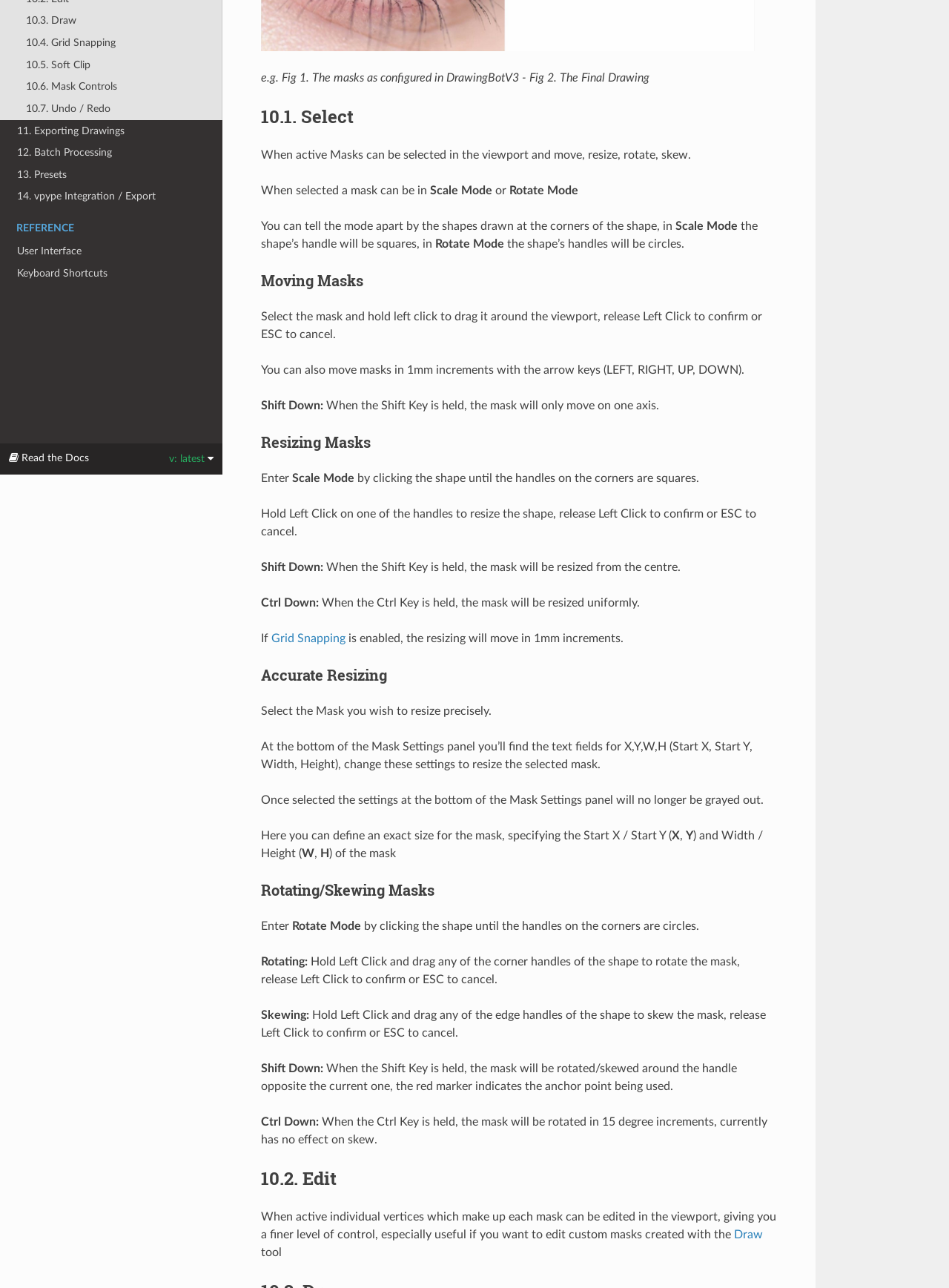Identify the bounding box coordinates for the UI element described as: "13. Presets".

[0.0, 0.127, 0.234, 0.144]